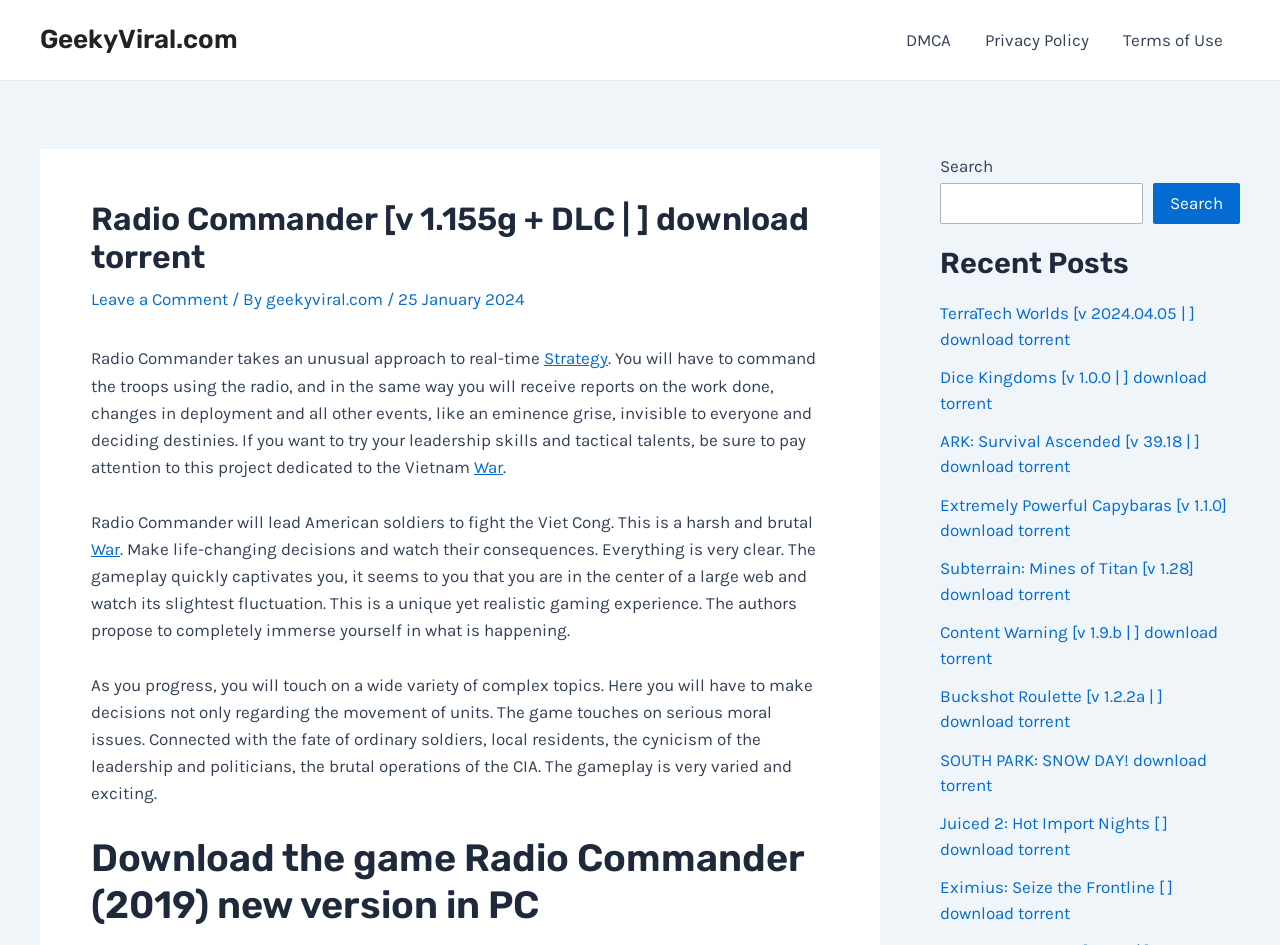Using the image as a reference, answer the following question in as much detail as possible:
What is the name of the website?

I found the answer by looking at the link 'GeekyViral.com' at the top of the webpage, which suggests that it is the name of the website.